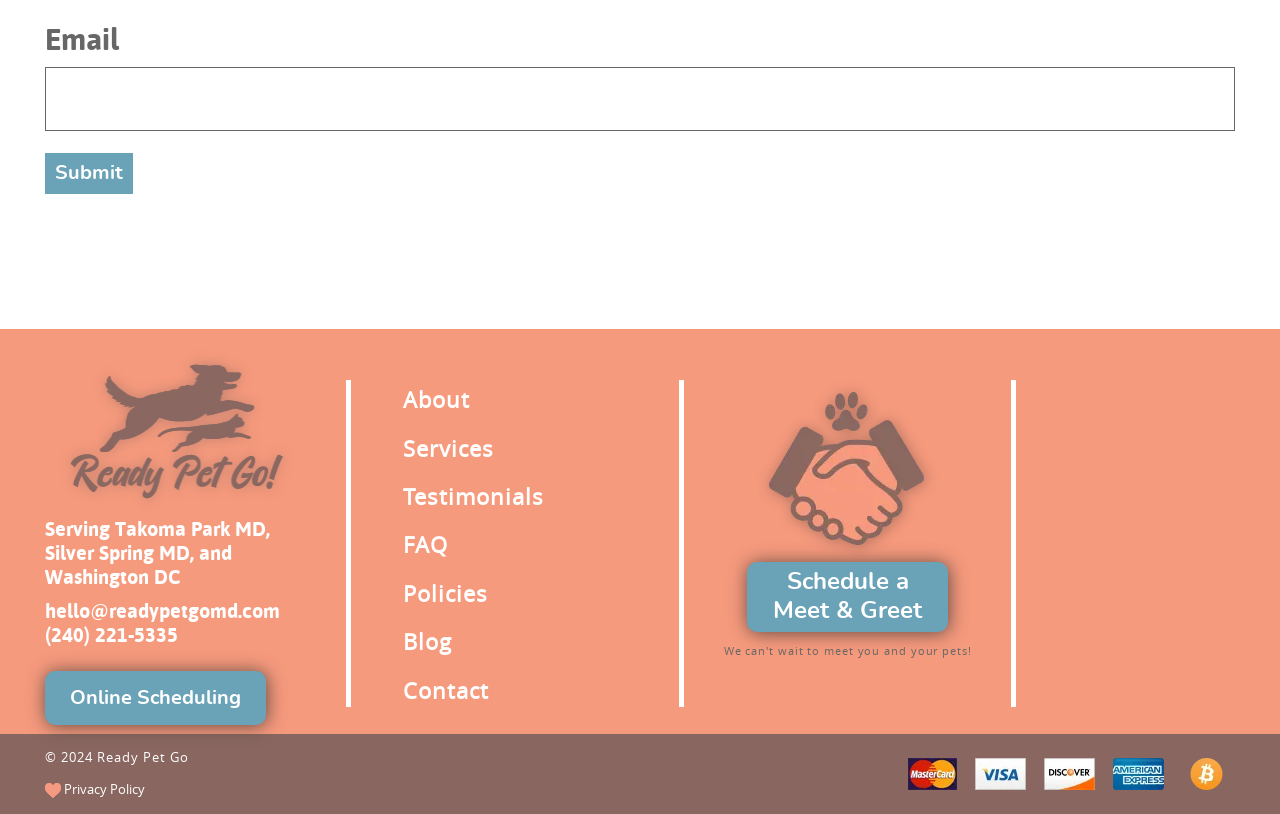Based on the element description: "parent_node: Email aria-describedby="email-notes" name="email"", identify the UI element and provide its bounding box coordinates. Use four float numbers between 0 and 1, [left, top, right, bottom].

[0.035, 0.082, 0.965, 0.161]